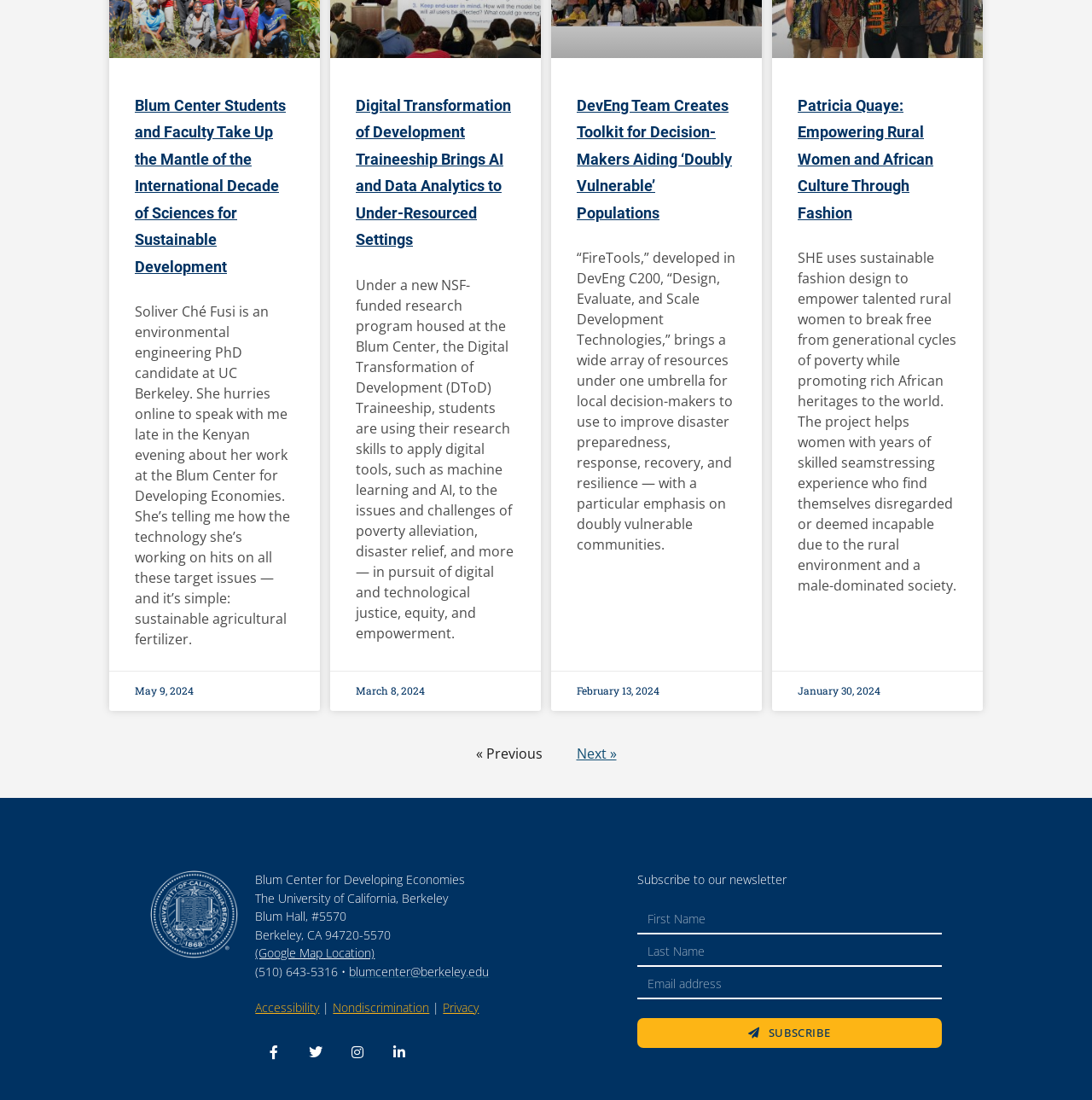Given the webpage screenshot and the description, determine the bounding box coordinates (top-left x, top-left y, bottom-right x, bottom-right y) that define the location of the UI element matching this description: Subscribe

[0.584, 0.926, 0.862, 0.953]